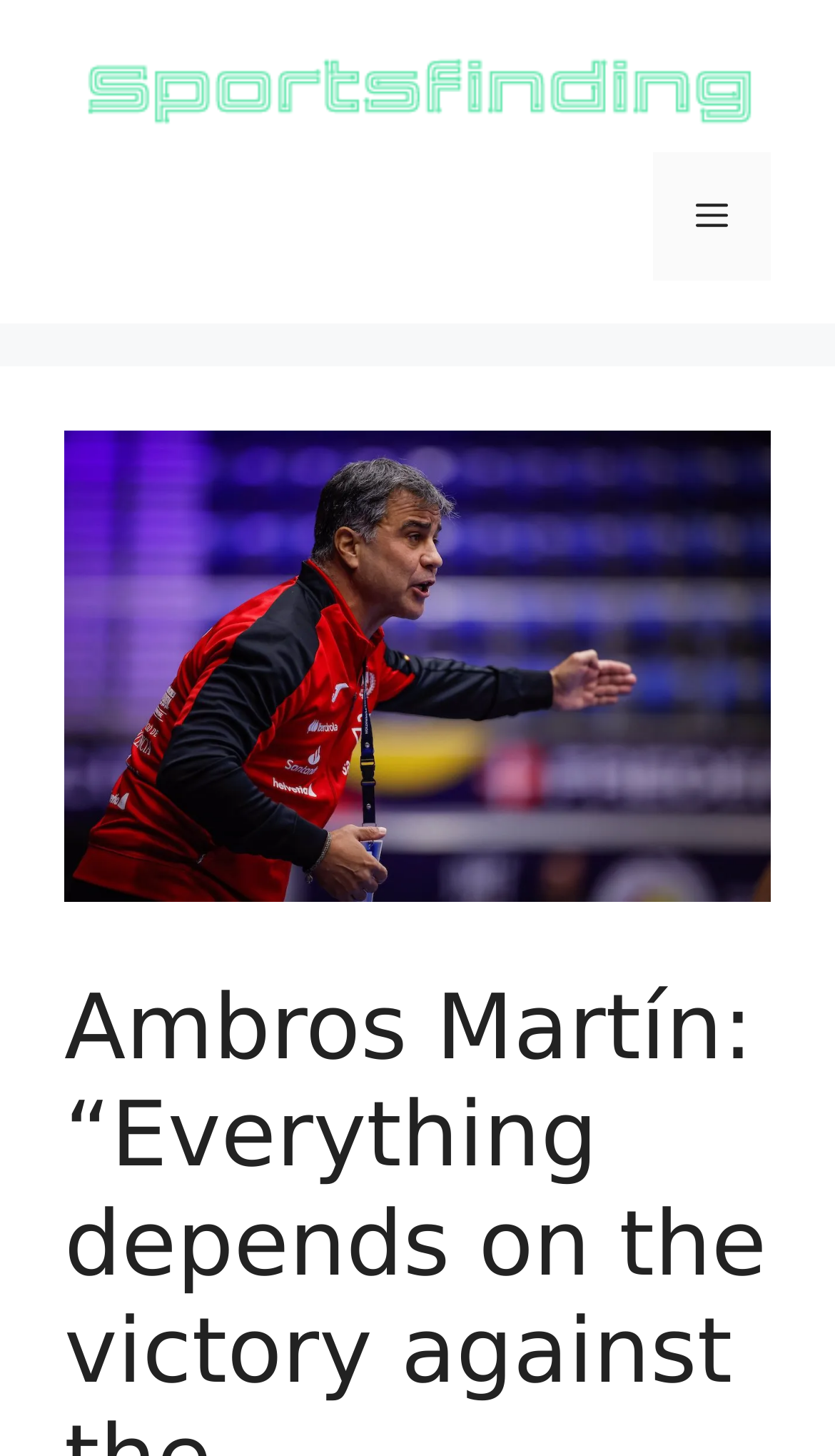Using the provided element description "Menu", determine the bounding box coordinates of the UI element.

[0.782, 0.104, 0.923, 0.193]